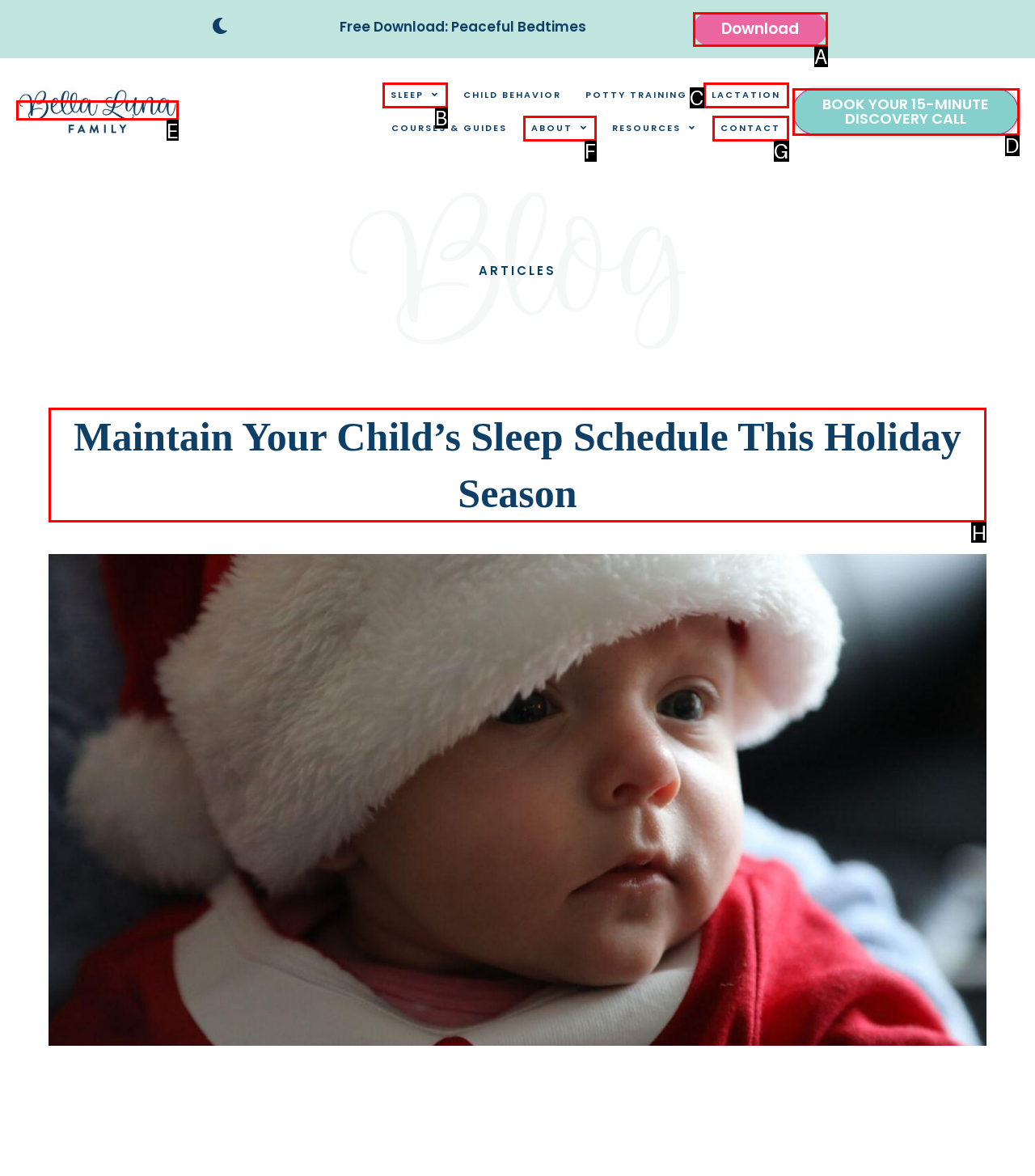Which lettered option should I select to achieve the task: Read the article about maintaining your child's sleep schedule according to the highlighted elements in the screenshot?

H